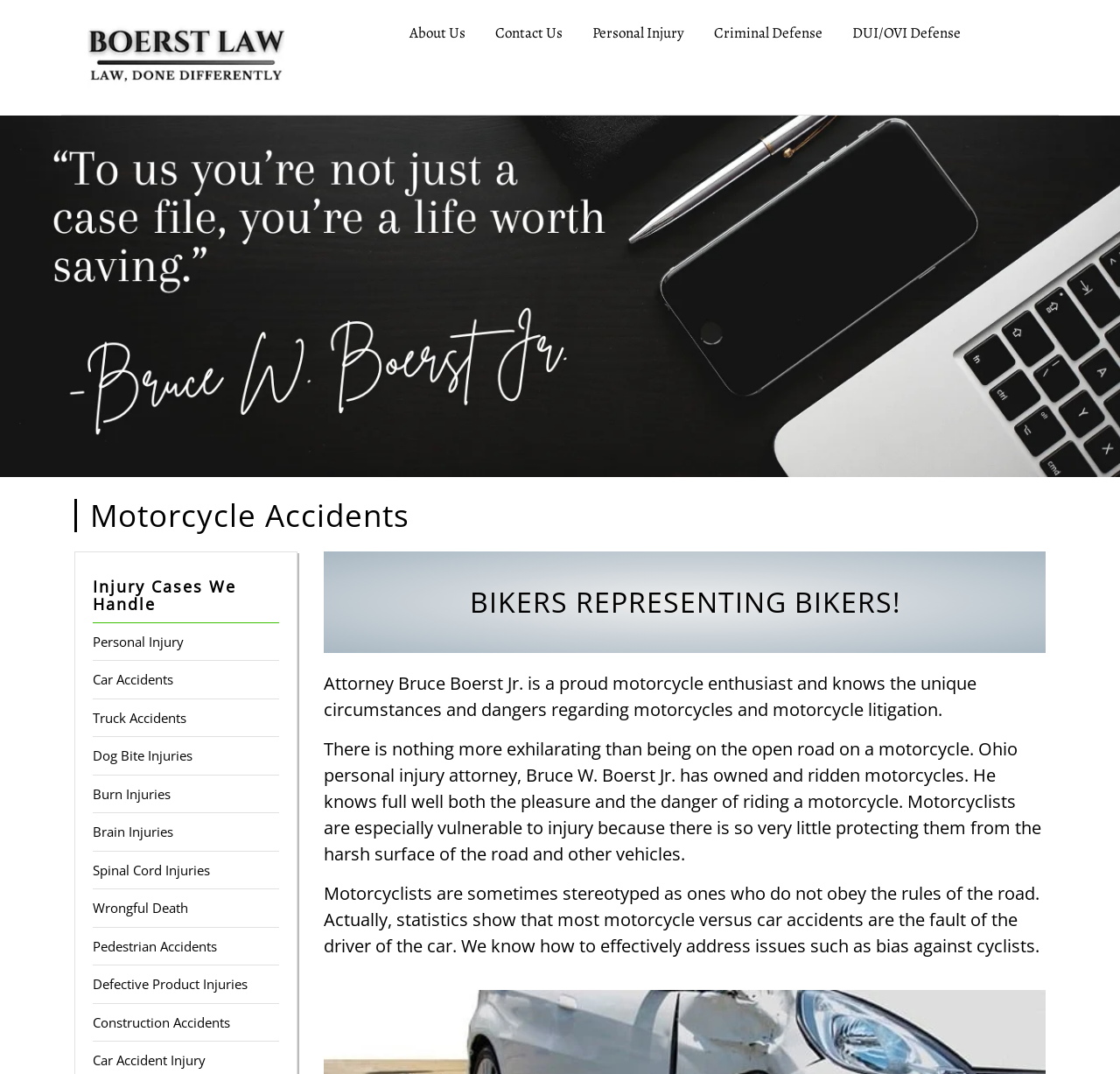Identify the bounding box coordinates of the region that should be clicked to execute the following instruction: "Click the logo to go to the homepage".

[0.078, 0.043, 0.254, 0.06]